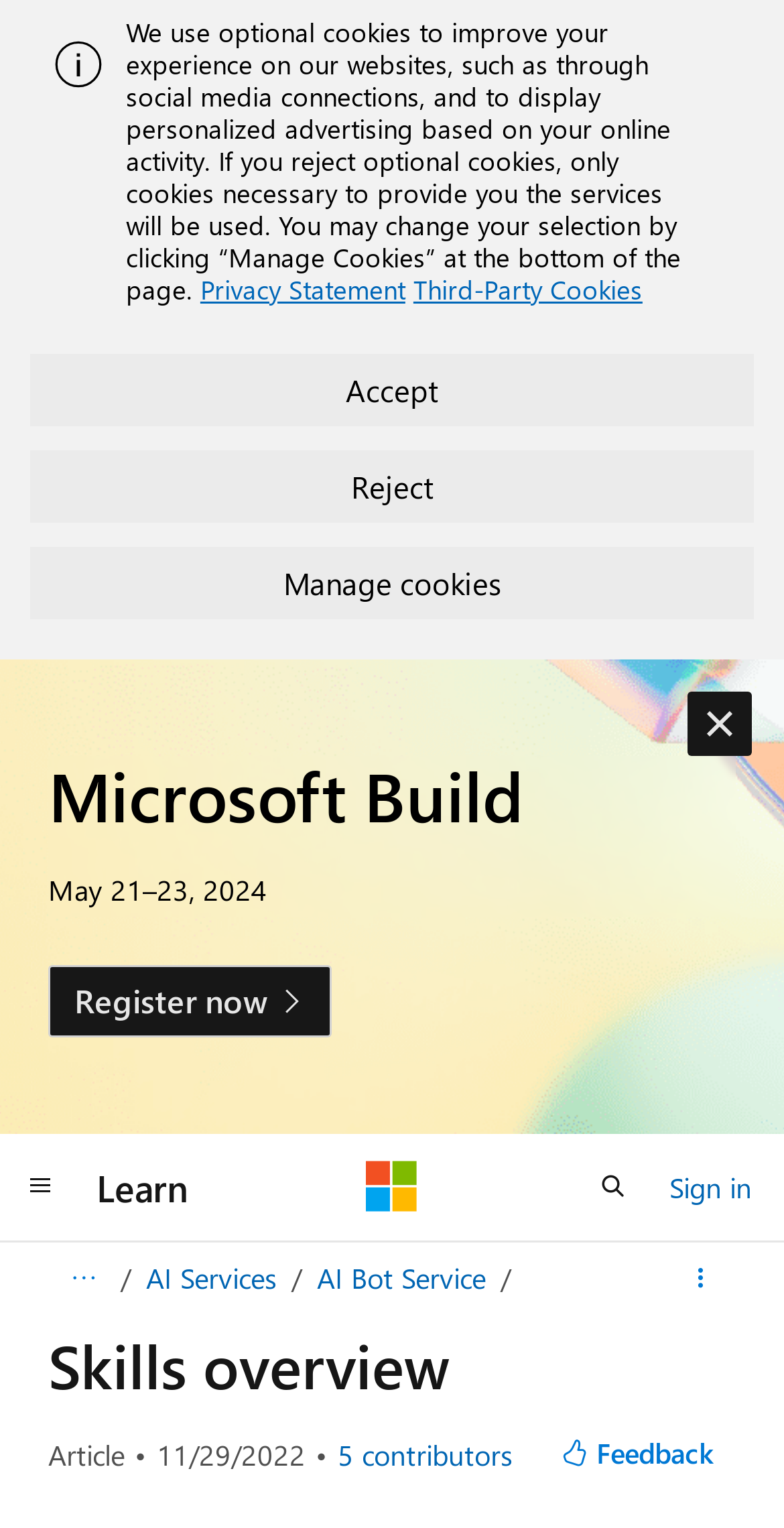Bounding box coordinates are specified in the format (top-left x, top-left y, bottom-right x, bottom-right y). All values are floating point numbers bounded between 0 and 1. Please provide the bounding box coordinate of the region this sentence describes: Register now

[0.062, 0.631, 0.424, 0.679]